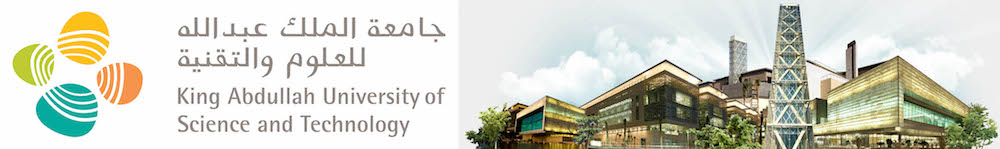What type of architecture is depicted?
We need a detailed and meticulous answer to the question.

The caption describes the university's architecture as 'blending contemporary and futuristic elements', suggesting that the buildings depicted are a mix of modern and futuristic designs.